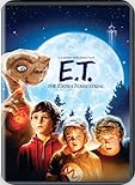Paint a vivid picture with your words by describing the image in detail.

The image showcases the cover art for the DVD release of the classic film "E.T. The Extra-Terrestrial." The cover features a prominent depiction of the titular extraterrestrial character, E.T., alongside three children who are central to the film’s storyline. E.T. is portrayed in an iconic pose, with his glowing finger pointing up towards the viewer, under a large, luminous full moon that casts a magical glow over the forest backdrop. The title "E.T." is prominently displayed at the top, alongside the tagline "The Extra-Terrestrial." This beloved family film explores themes of friendship, courage, and the wonders of childhood, making it a timeless favorite for audiences of all ages.